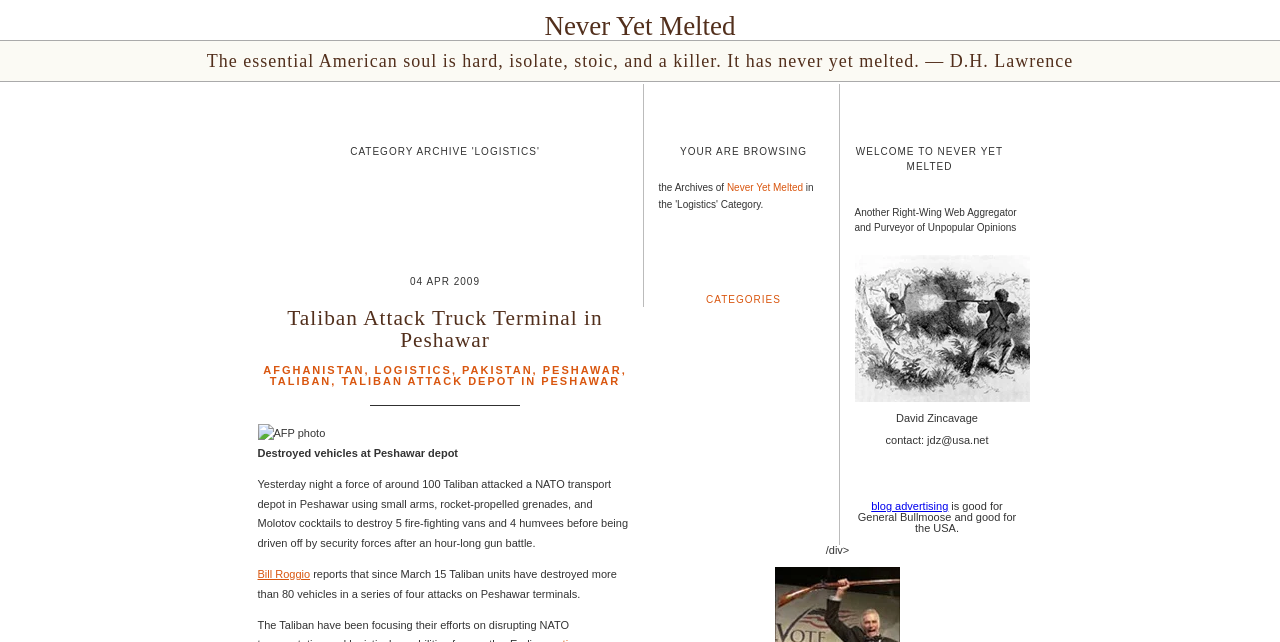How many vehicles were destroyed in the attack?
Could you answer the question in a detailed manner, providing as much information as possible?

According to the text description, 5 fire-fighting vans and 4 humvees were destroyed in the attack, which totals 9 vehicles.